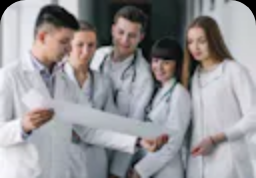Please provide a one-word or short phrase answer to the question:
What is around their necks?

Stethoscopes